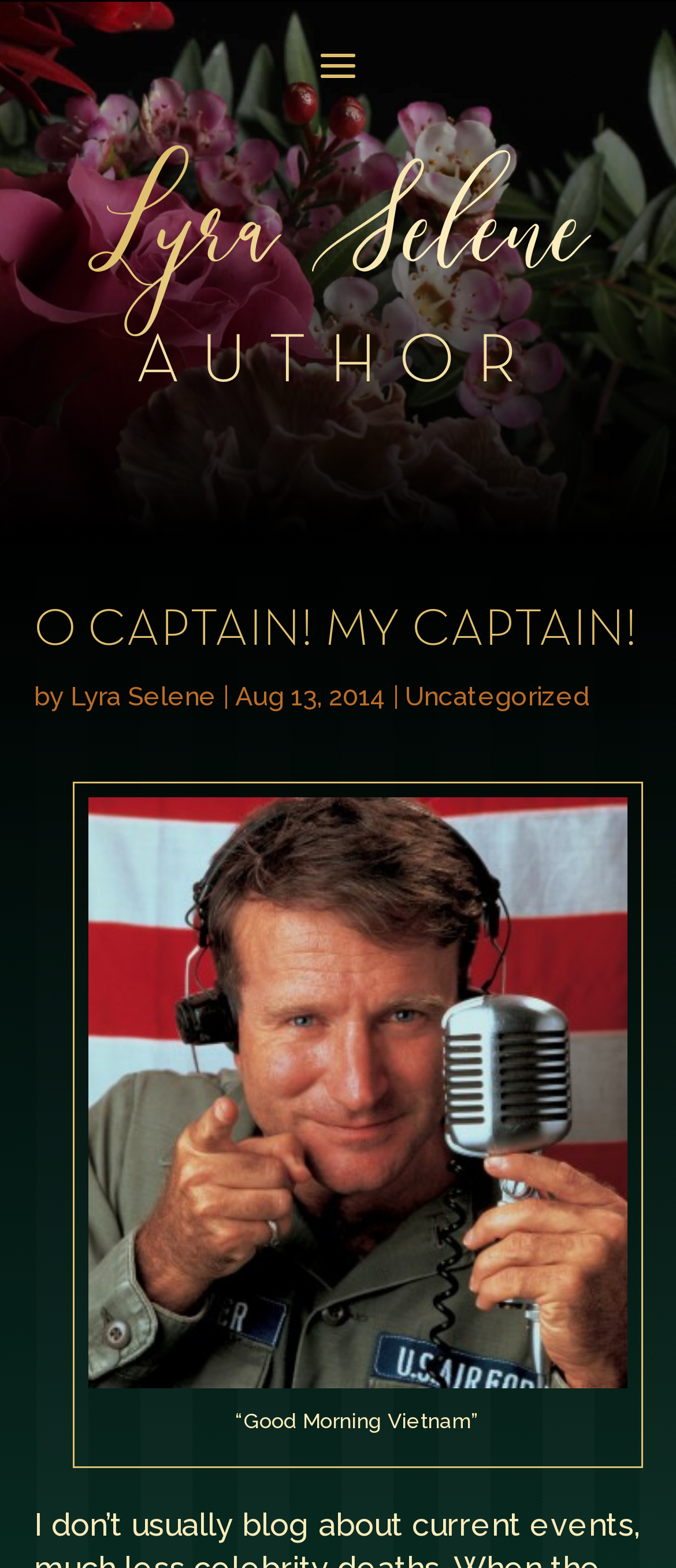Please answer the following question using a single word or phrase: 
What is the name of the image on the webpage?

Good Morning Vietnam